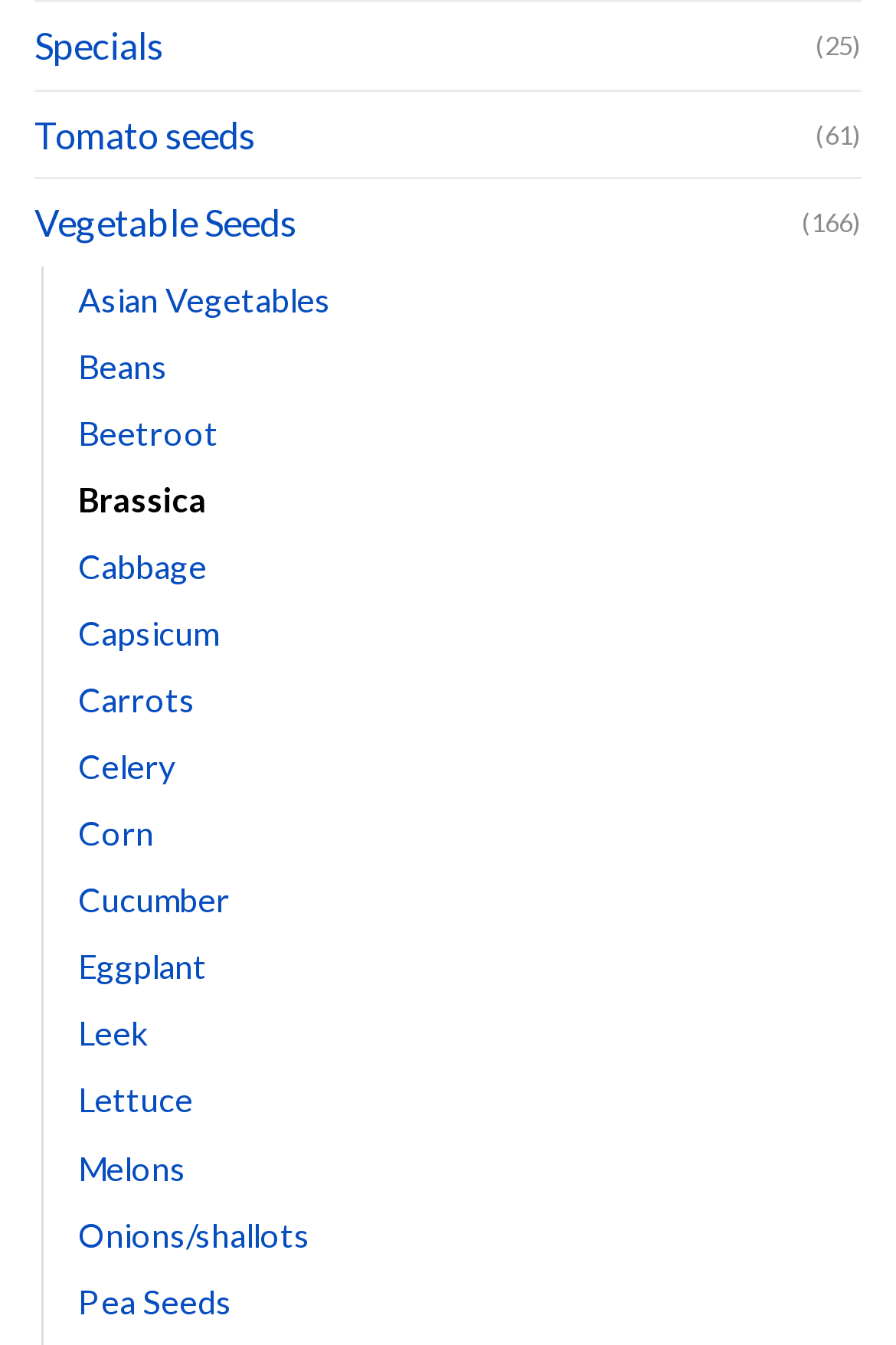How many seeds are available in the 'Cabbage' category?
Respond to the question with a single word or phrase according to the image.

61